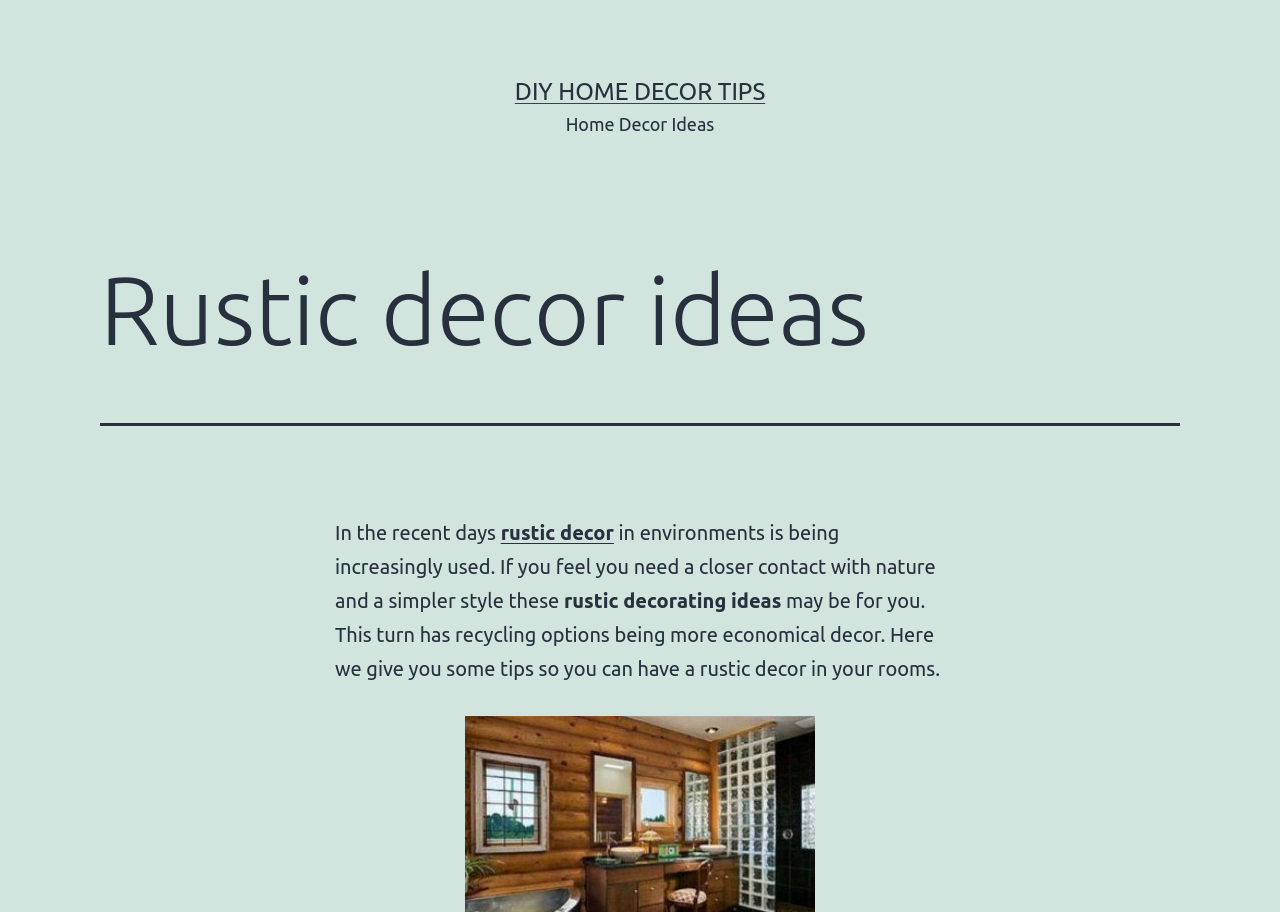What is the text of the webpage's headline?

Rustic decor ideas